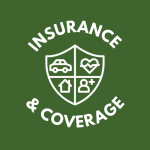Detail every visible element in the image extensively.

The image features a stylized shield emblem prominently displaying the text "INSURANCE & COVERAGE" in bold, white lettering. The shield is divided into four quadrants, each featuring distinct icons representing various types of insurance: an automobile, a heart (likely symbolizing health), a house, and a person, indicating a focus on personal and community well-being. The background is a rich green, enhancing the contrast and visibility of the design. This logo reflects the commitment of the organization to provide comprehensive insurance options and support coverage, emphasizing its dedication to both individual and community needs.